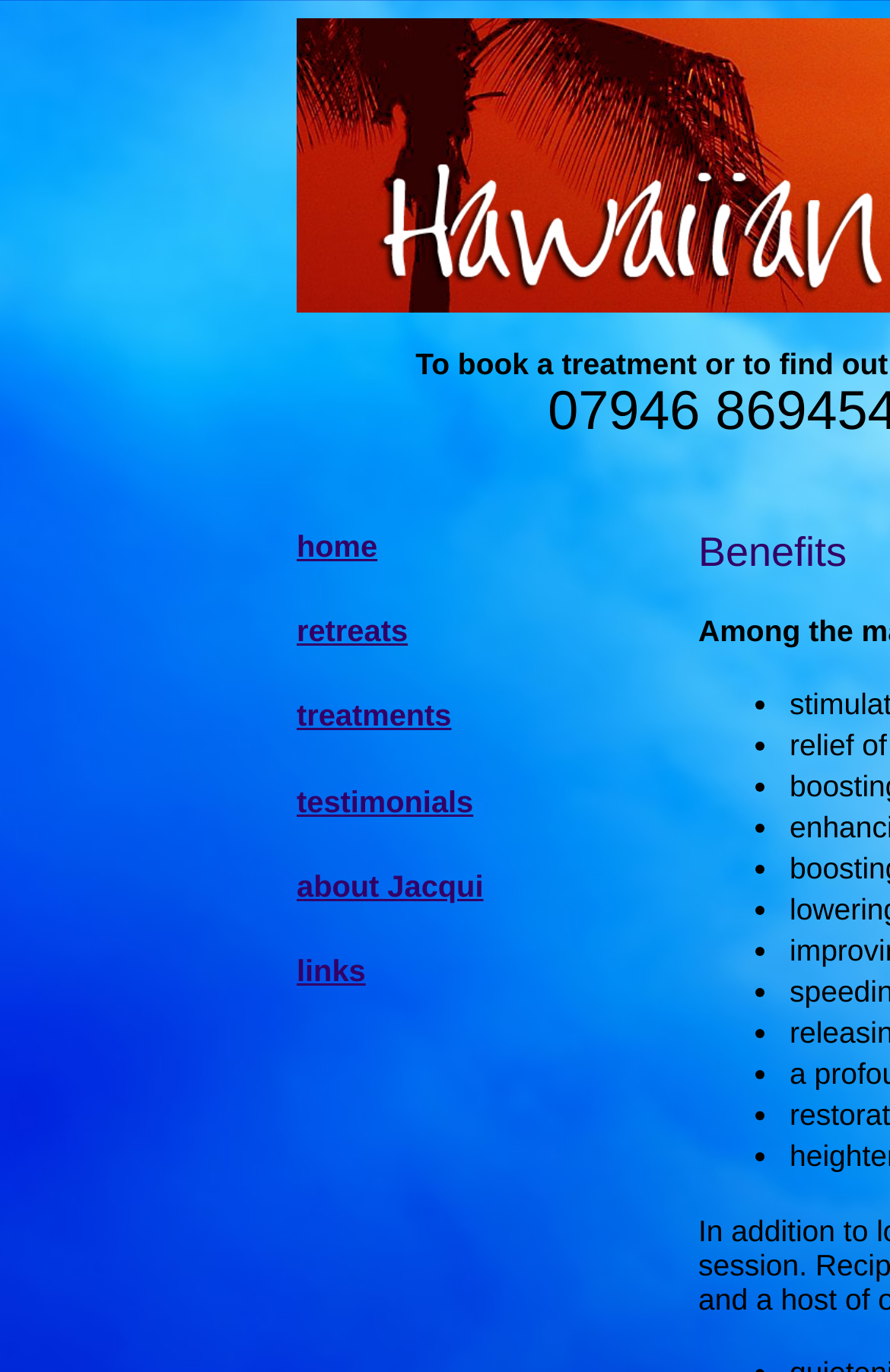Utilize the information from the image to answer the question in detail:
How many links are in the top navigation menu?

I counted the number of links in the top navigation menu, which are 'home', 'retreats', 'treatments', 'testimonials', 'about Jacqui', and 'links'.